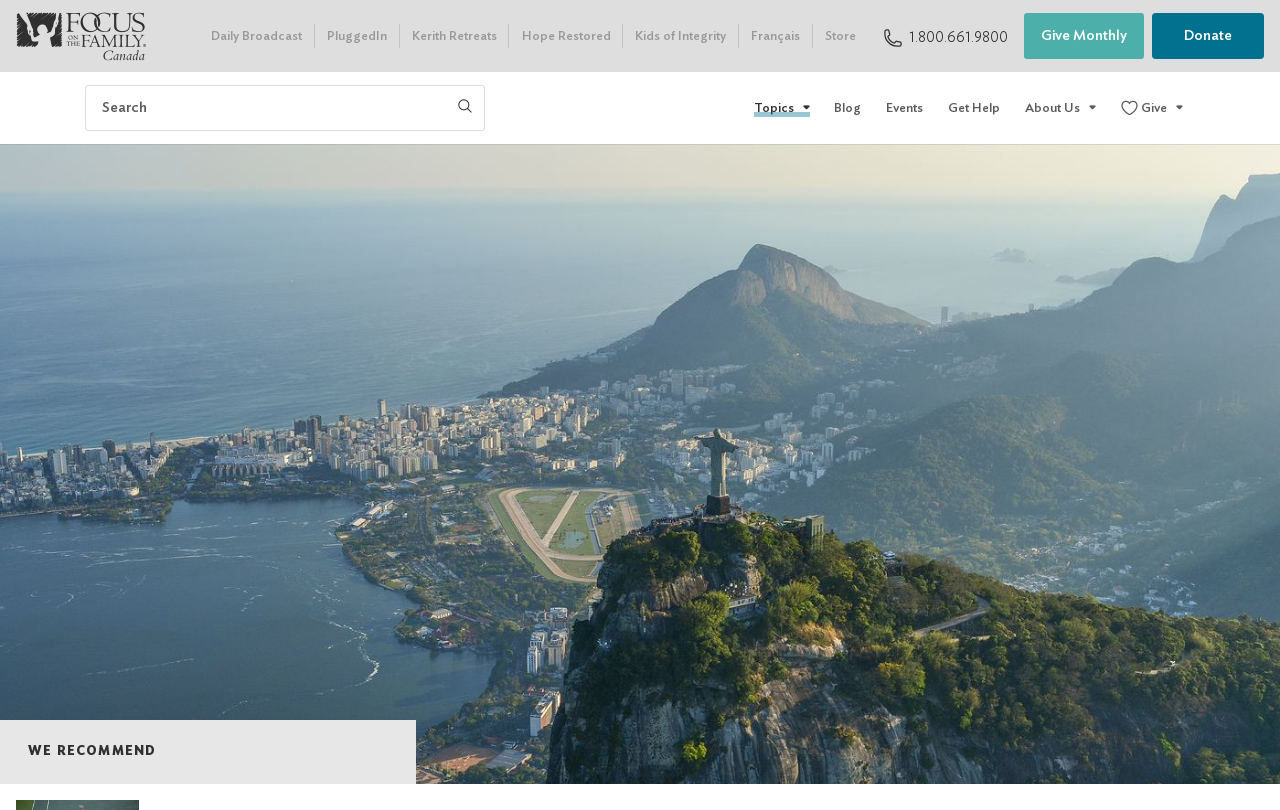Observe the image and answer the following question in detail: What is the purpose of the textbox?

I found a textbox element with the label 'Search' and no other information, so I inferred that its purpose is to allow users to search for something on the website.